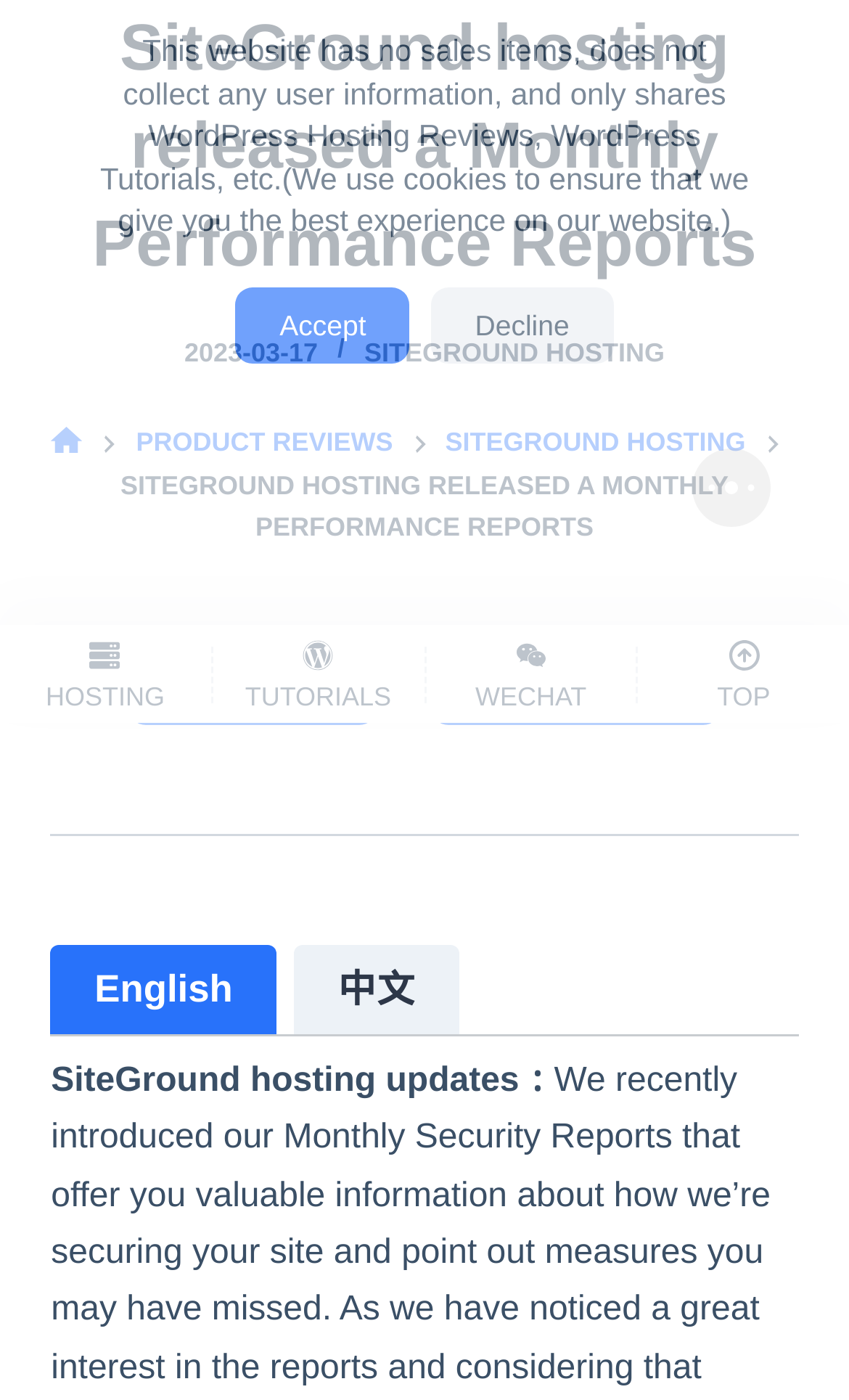Give the bounding box coordinates for the element described as: "Product Reviews".

[0.16, 0.301, 0.463, 0.332]